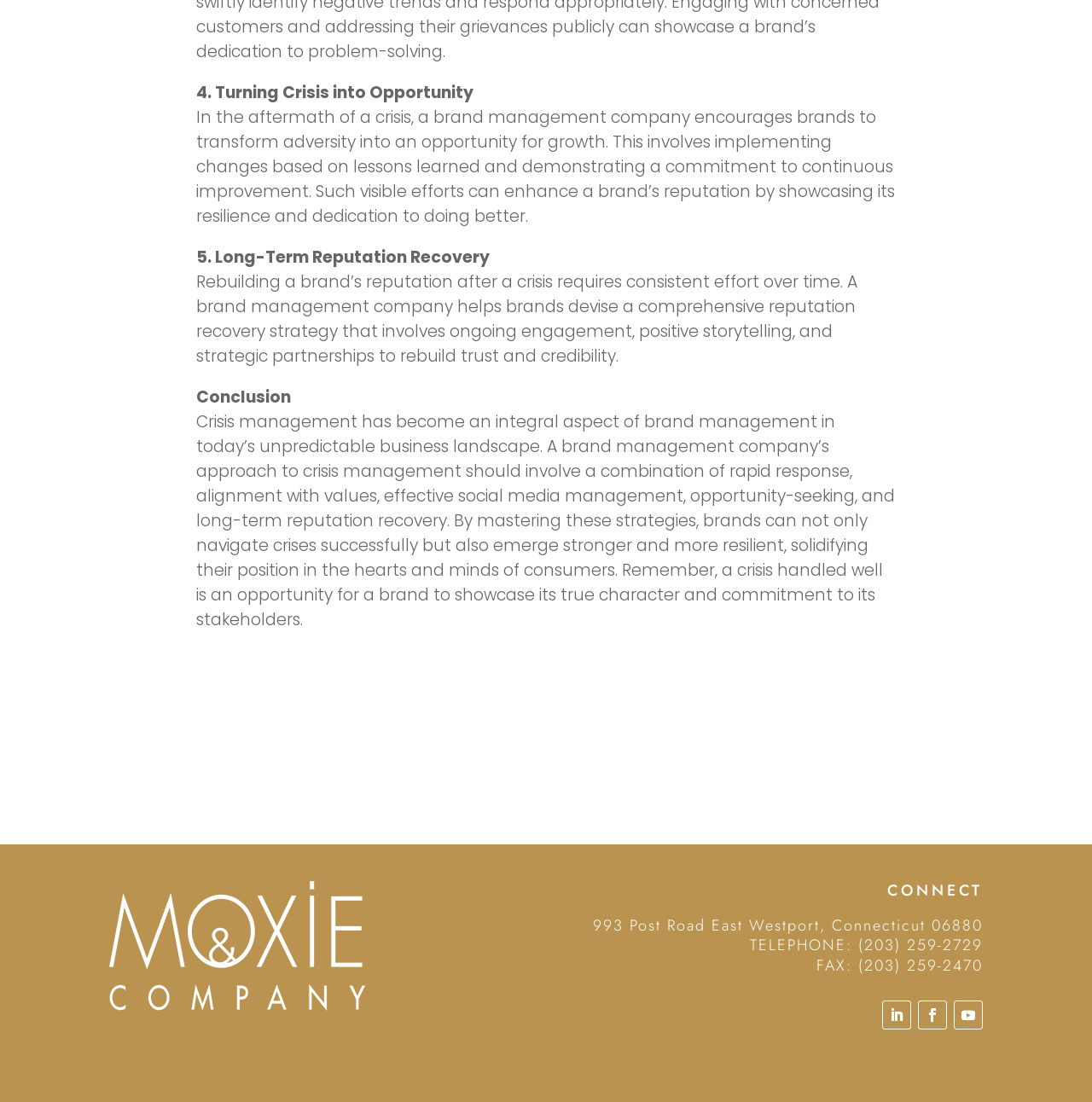Kindly respond to the following question with a single word or a brief phrase: 
What is the address of the company?

993 Post Road East Westport, Connecticut 06880